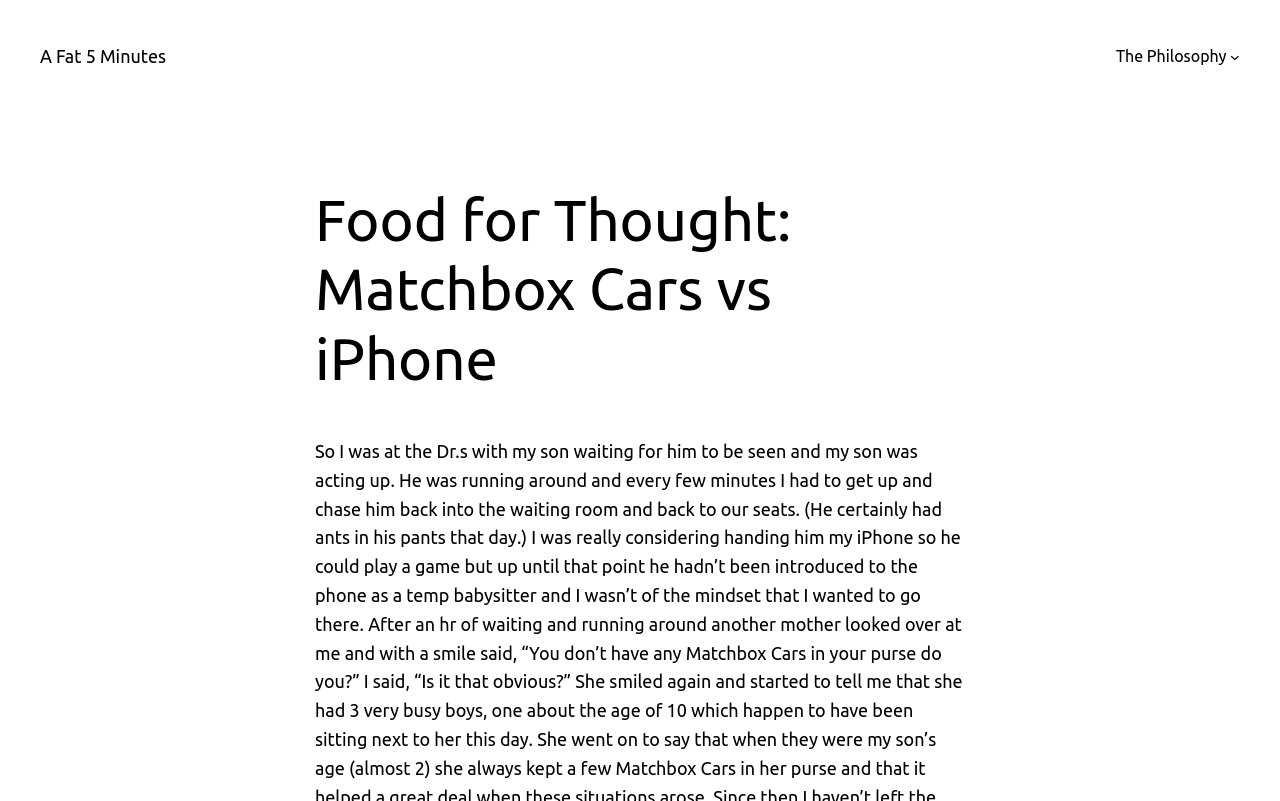Identify the main title of the webpage and generate its text content.

Food for Thought: Matchbox Cars vs iPhone